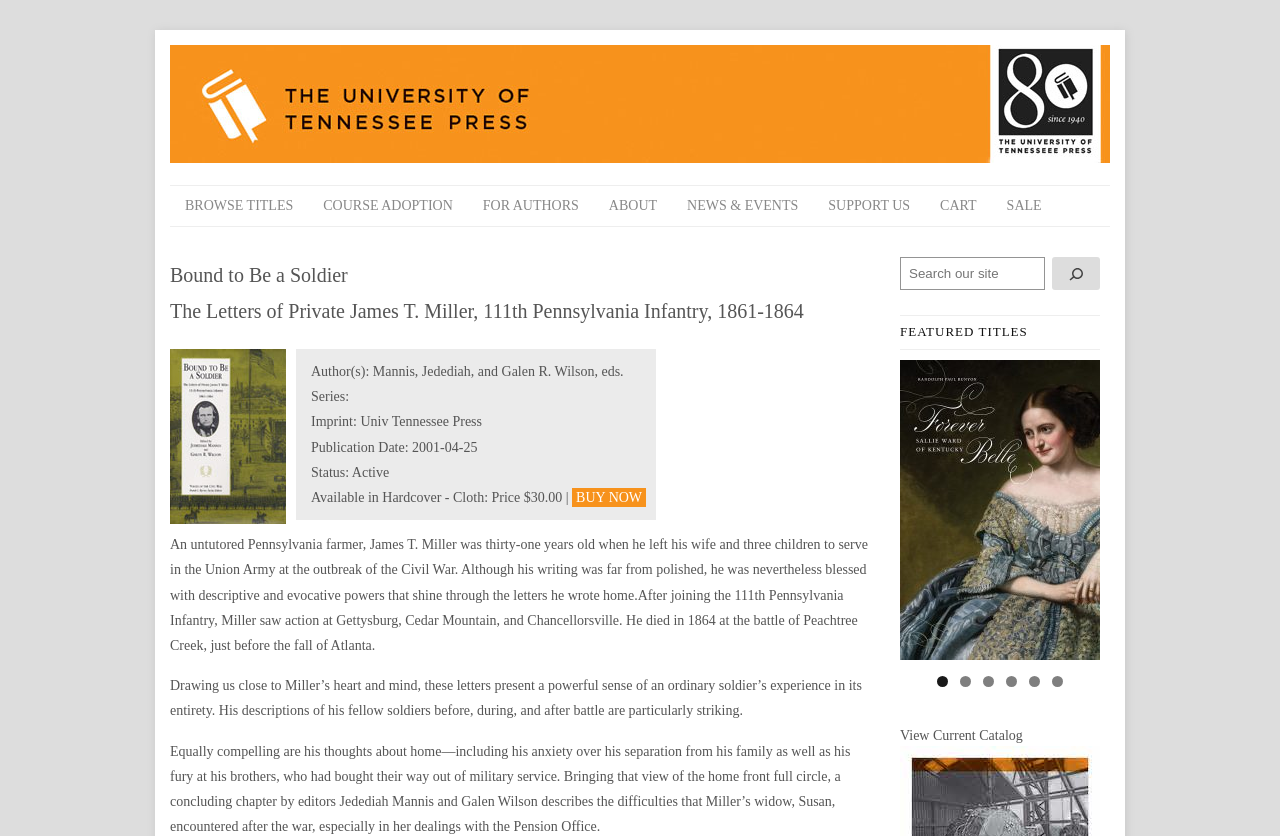Identify the coordinates of the bounding box for the element that must be clicked to accomplish the instruction: "Search for a title".

[0.703, 0.307, 0.859, 0.347]